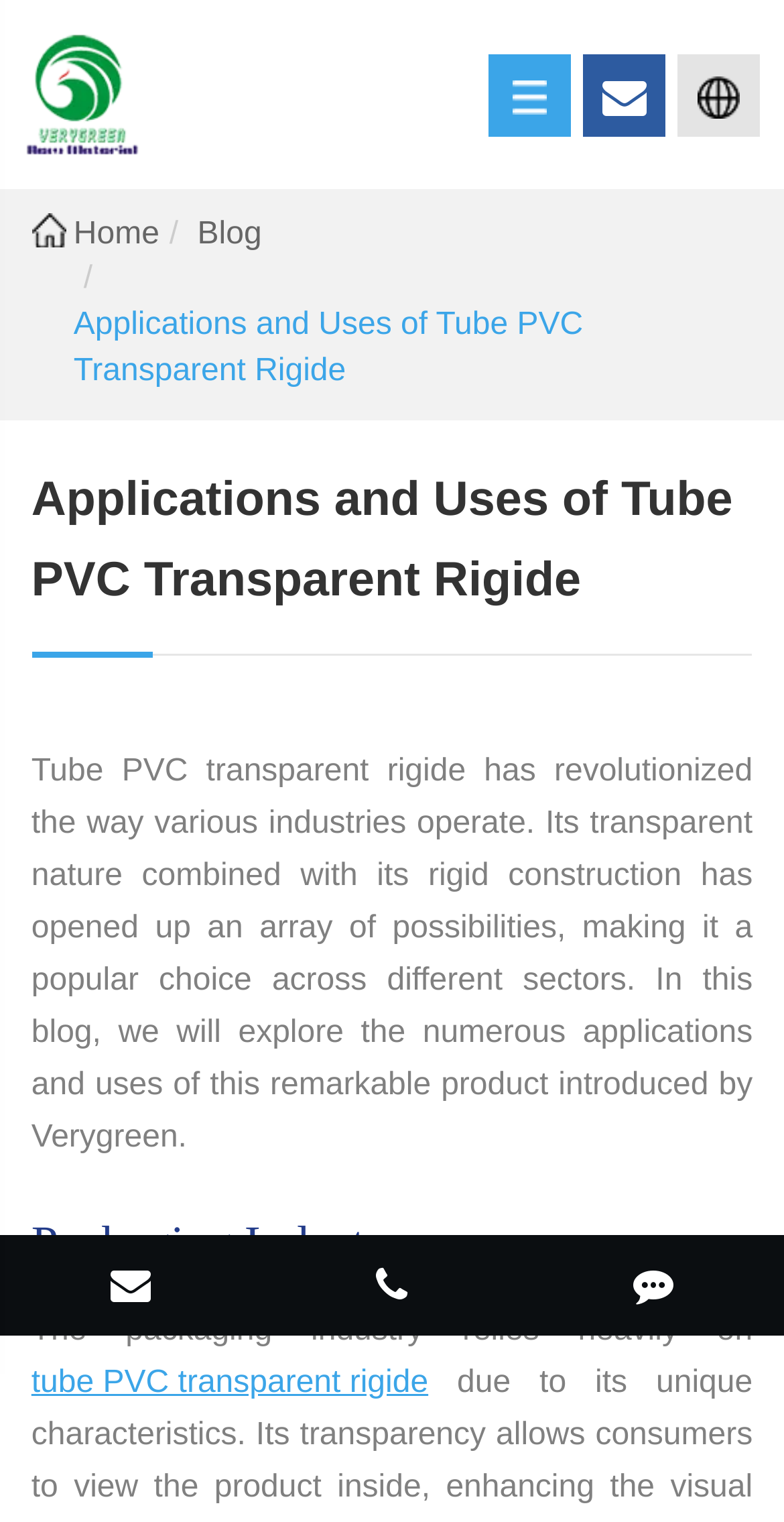Please find and report the primary heading text from the webpage.

Applications and Uses of Tube PVC Transparent Rigide